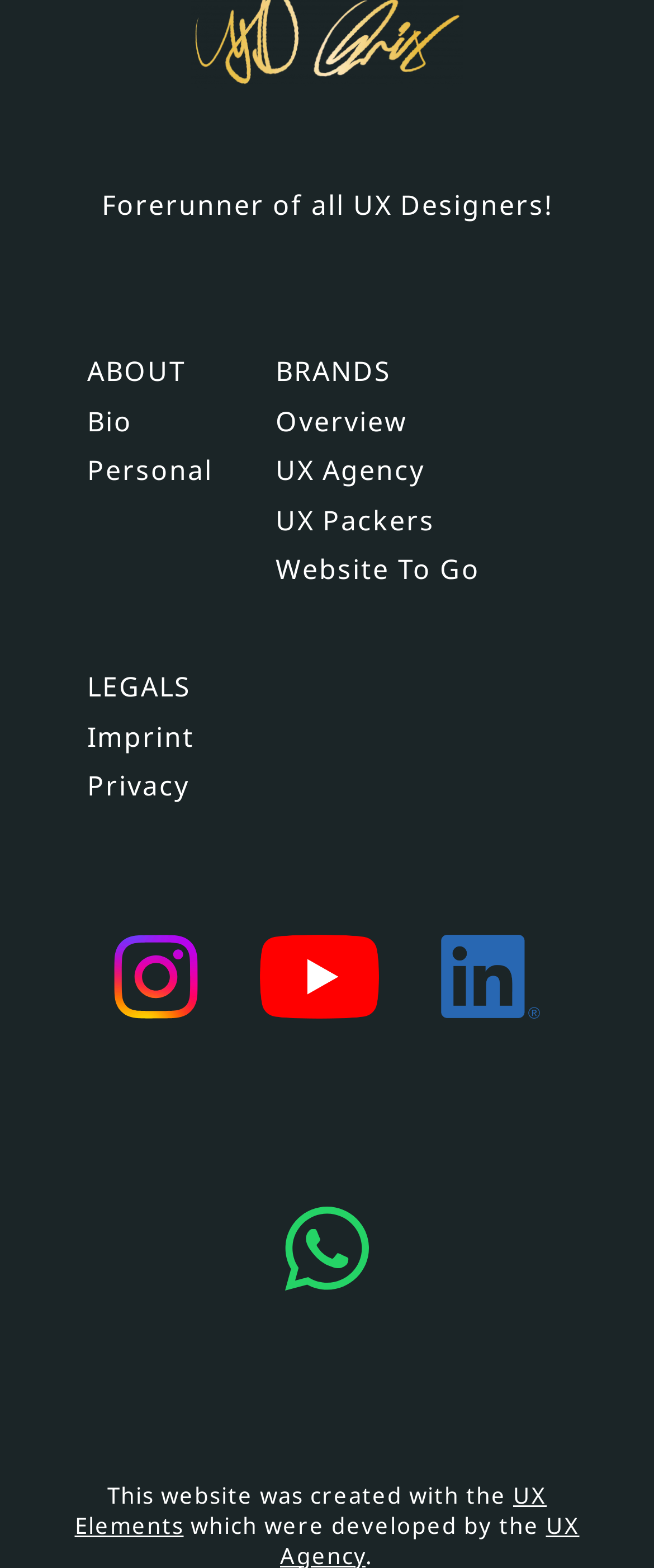How many social media icons are there?
Look at the image and respond with a one-word or short-phrase answer.

4